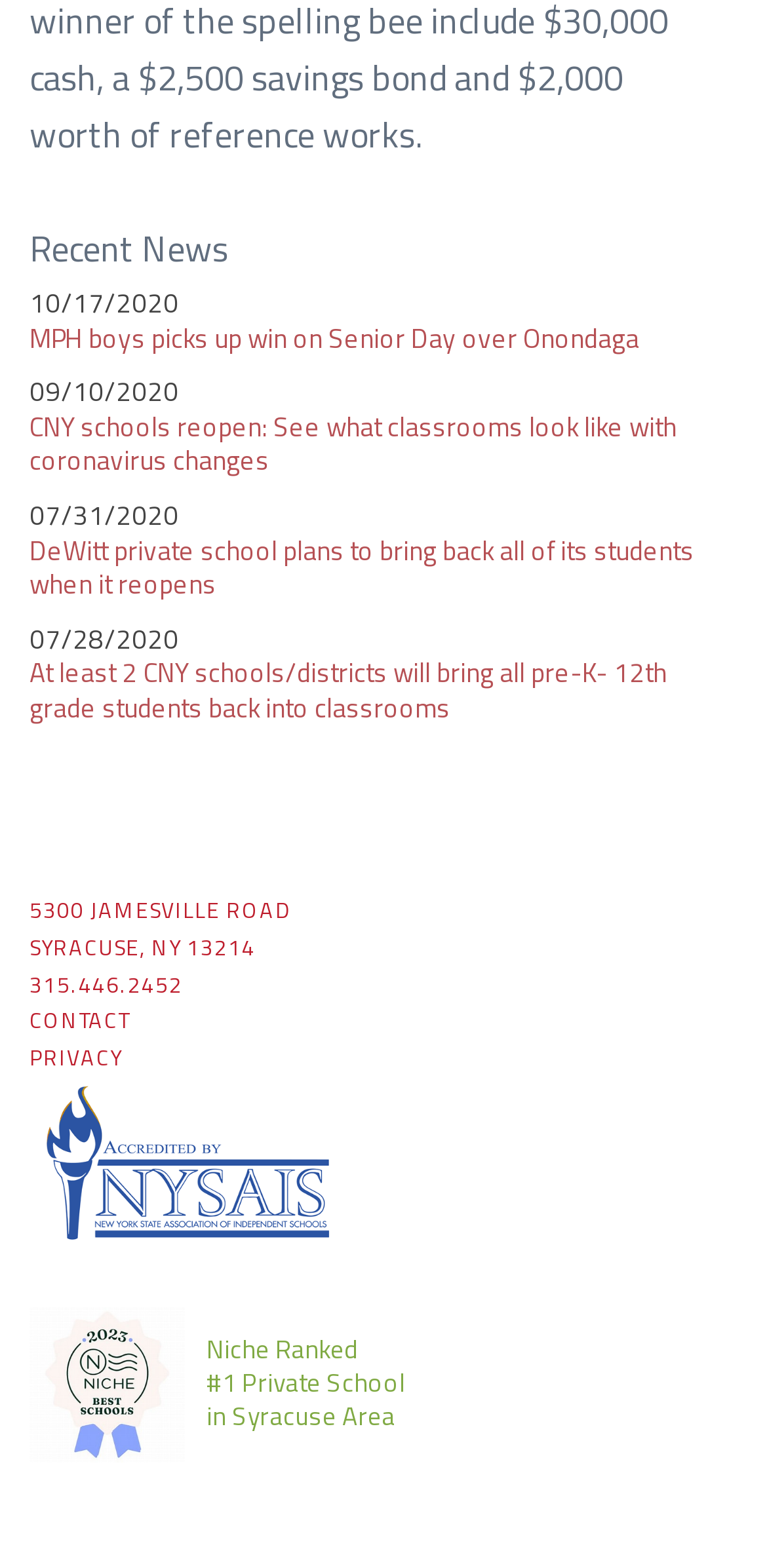Based on the image, give a detailed response to the question: What is the phone number of the school?

I found the phone number of the school by looking at the static text element within the layout table, which is '315.446.2452'.